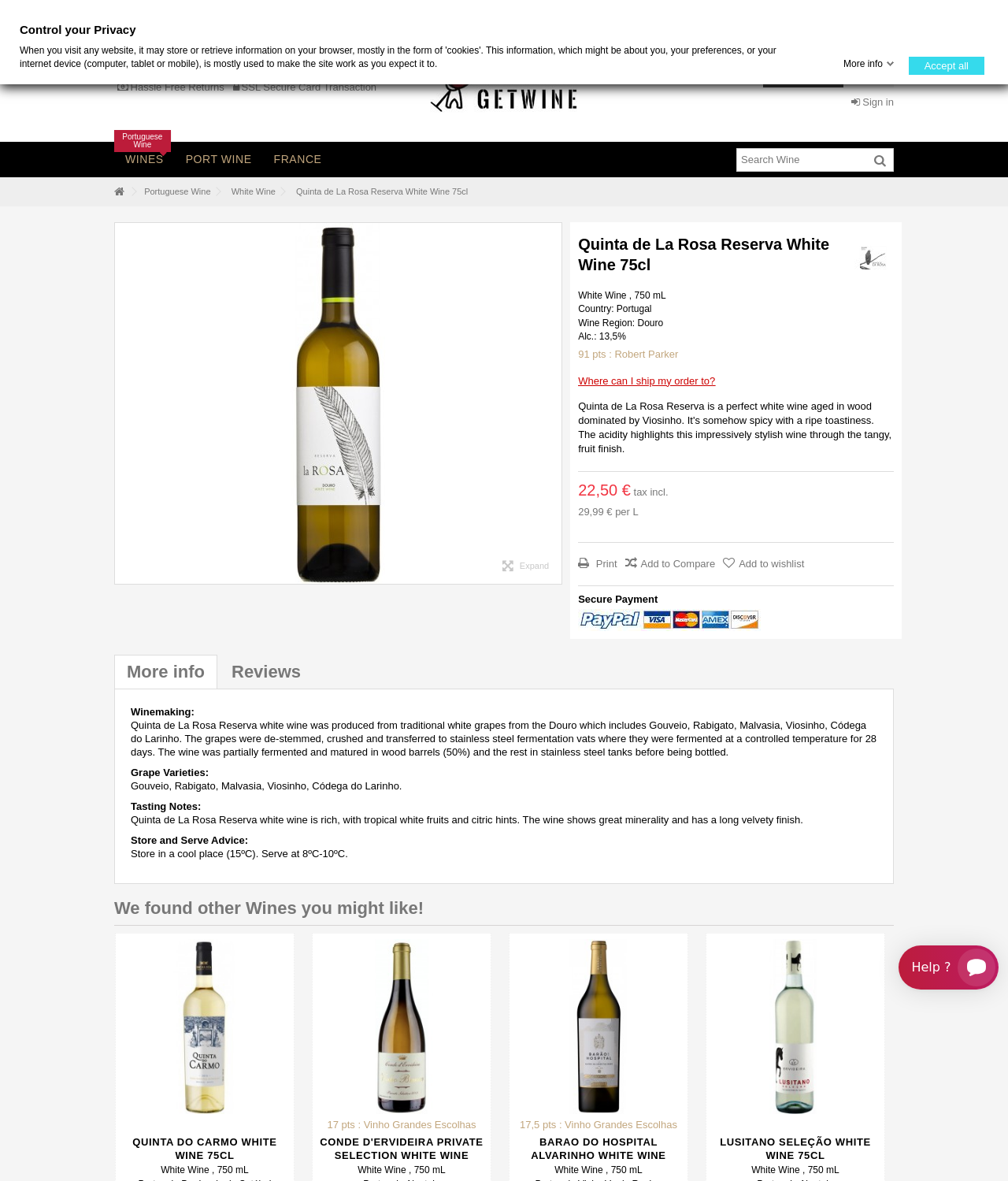What is the name of the wine?
Please use the visual content to give a single word or phrase answer.

Quinta de La Rosa Reserva White Wine